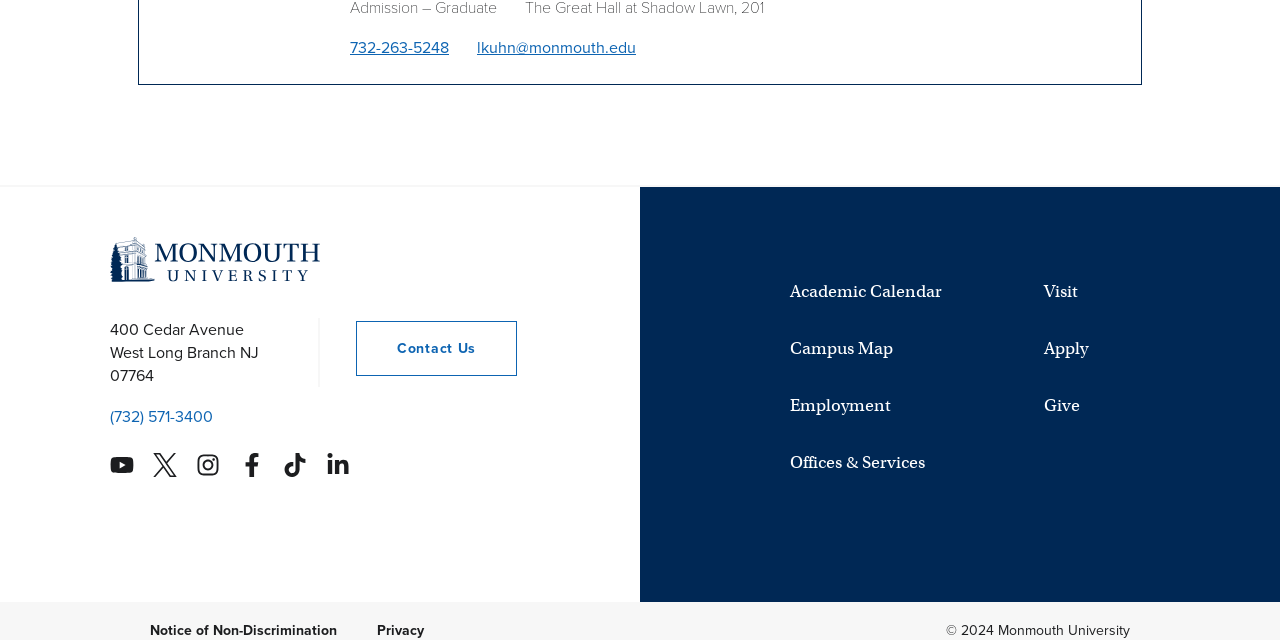By analyzing the image, answer the following question with a detailed response: What is the link to the university's employment opportunities?

I found the link to the university's employment opportunities by looking at the navigation element labeled 'Supplemental Links' which contains a link to 'University Employment Opportunities'.